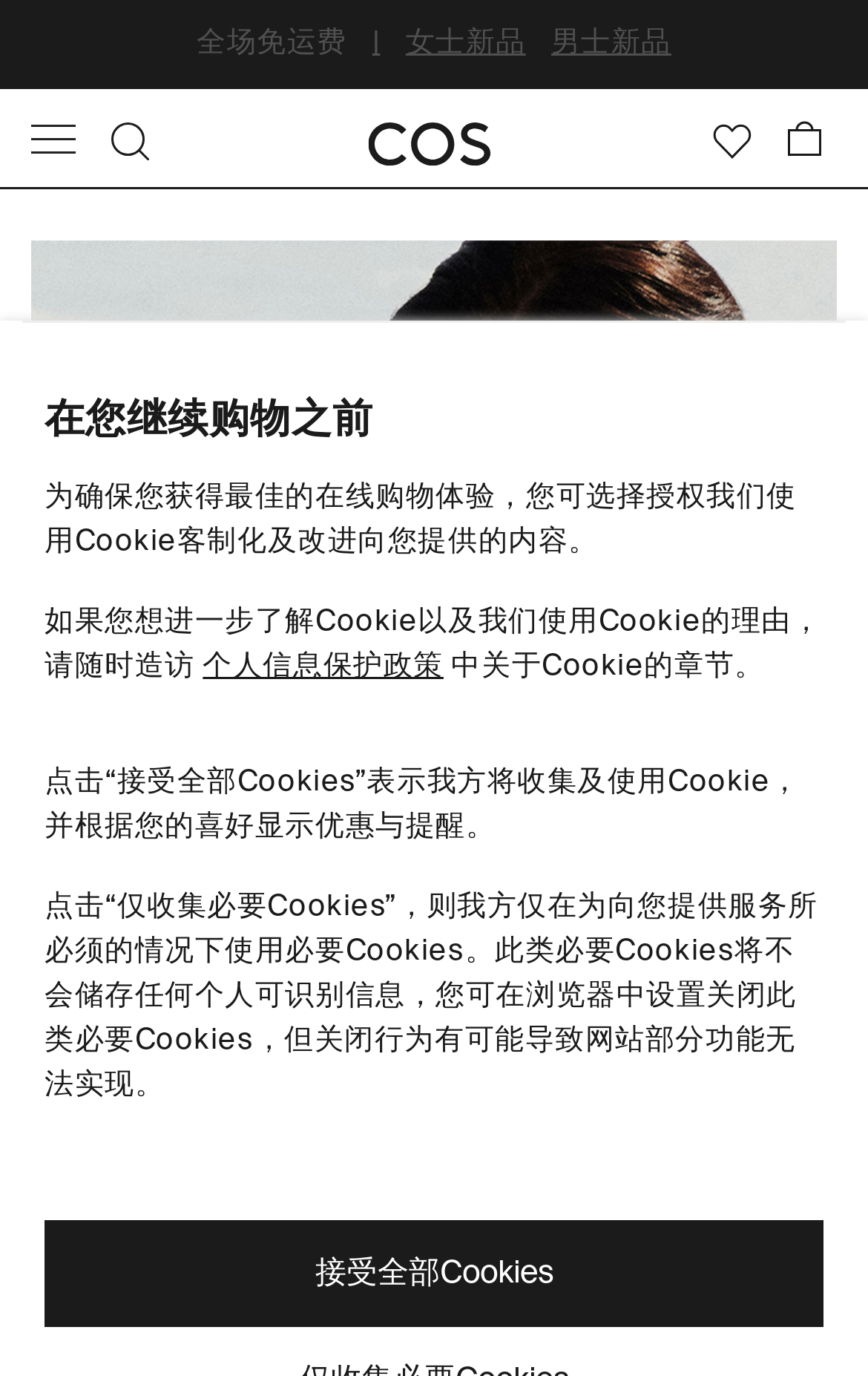Identify the bounding box coordinates of the HTML element based on this description: "parent_node: 配送至：中国".

[0.399, 0.084, 0.591, 0.108]